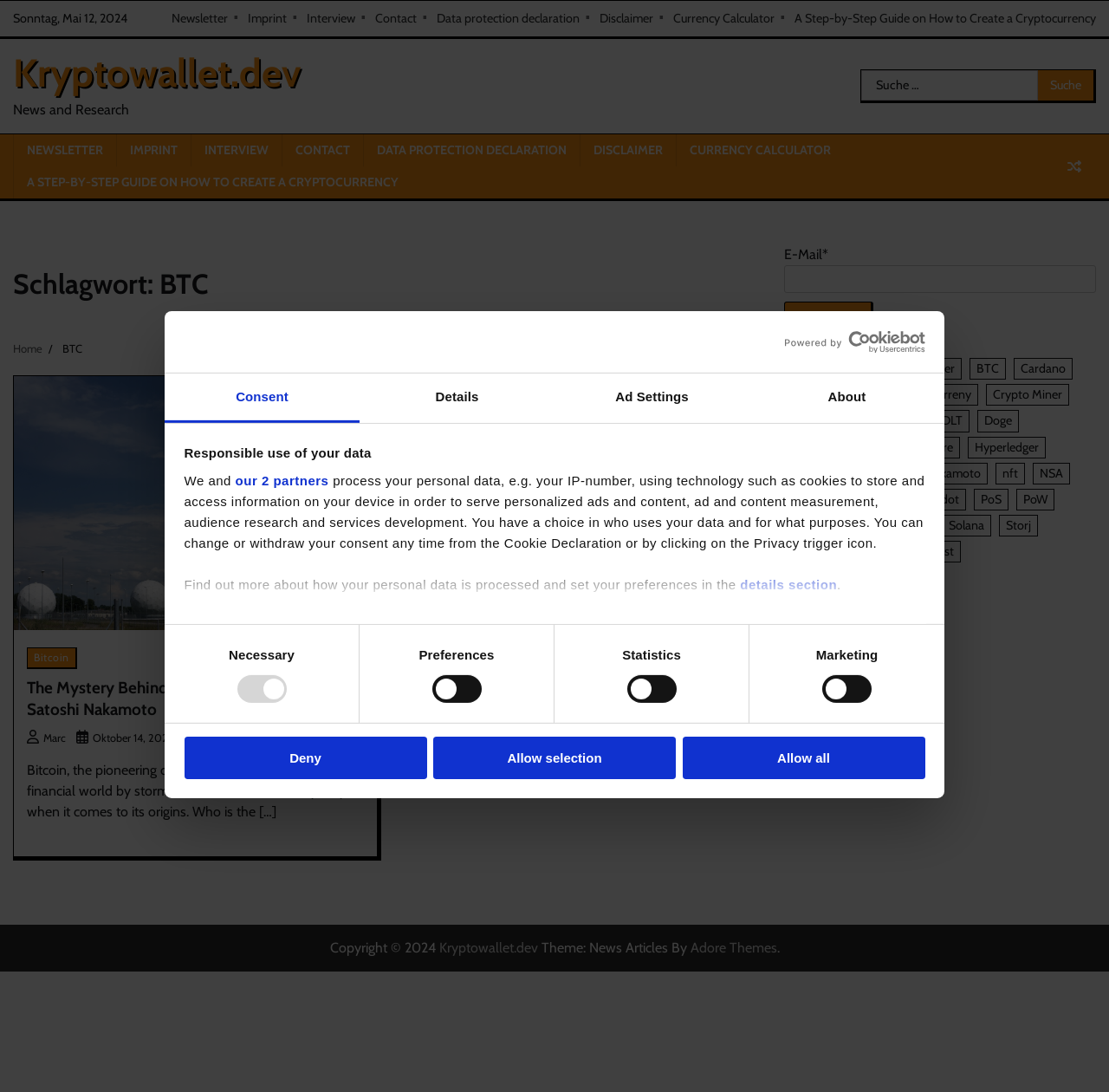Answer the question in one word or a short phrase:
What is the name of the cryptocurrency mentioned in the webpage?

Bitcoin